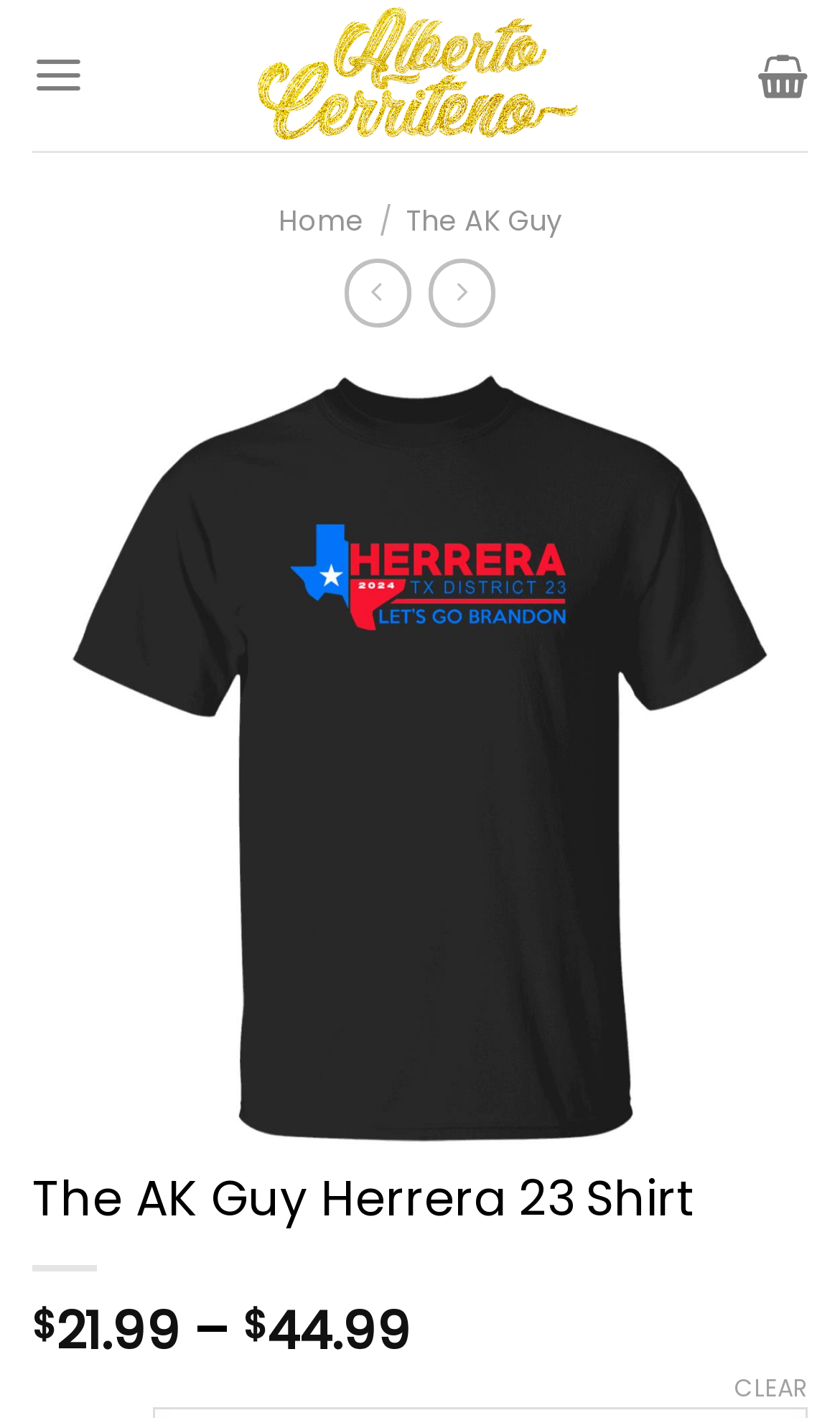Can you find the bounding box coordinates for the element to click on to achieve the instruction: "Check the price of the shirt"?

[0.067, 0.913, 0.215, 0.963]